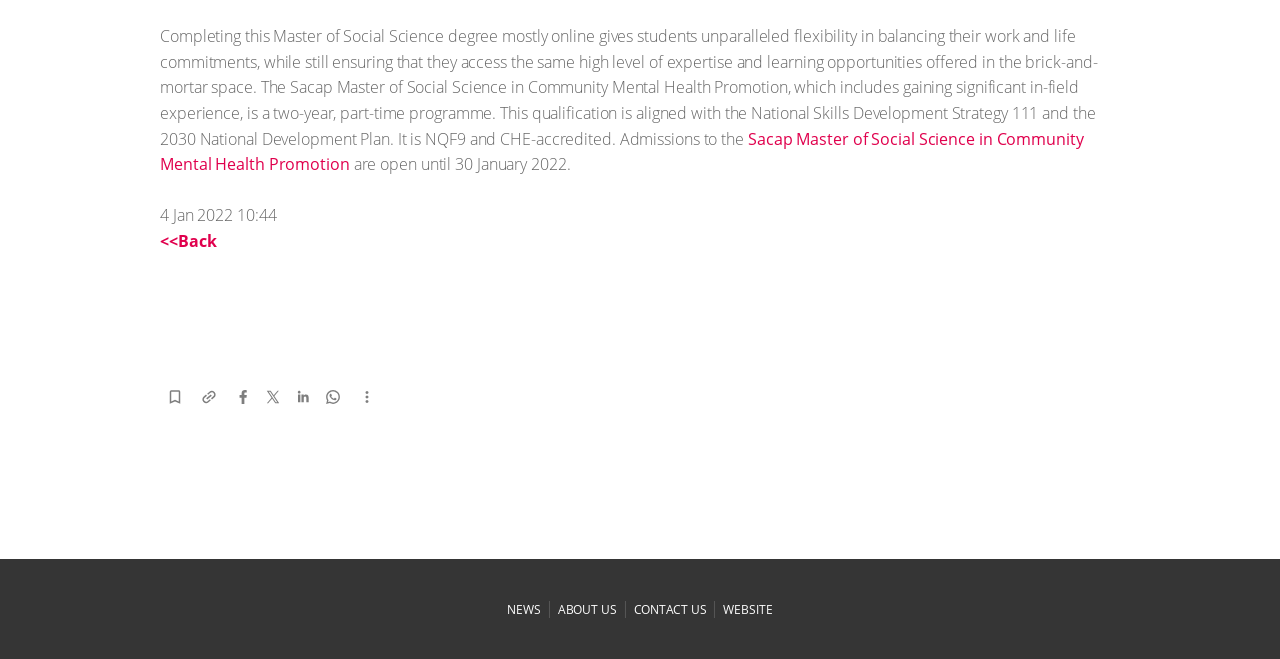Find the bounding box of the UI element described as: "Read More". The bounding box coordinates should be given as four float values between 0 and 1, i.e., [left, top, right, bottom].

None